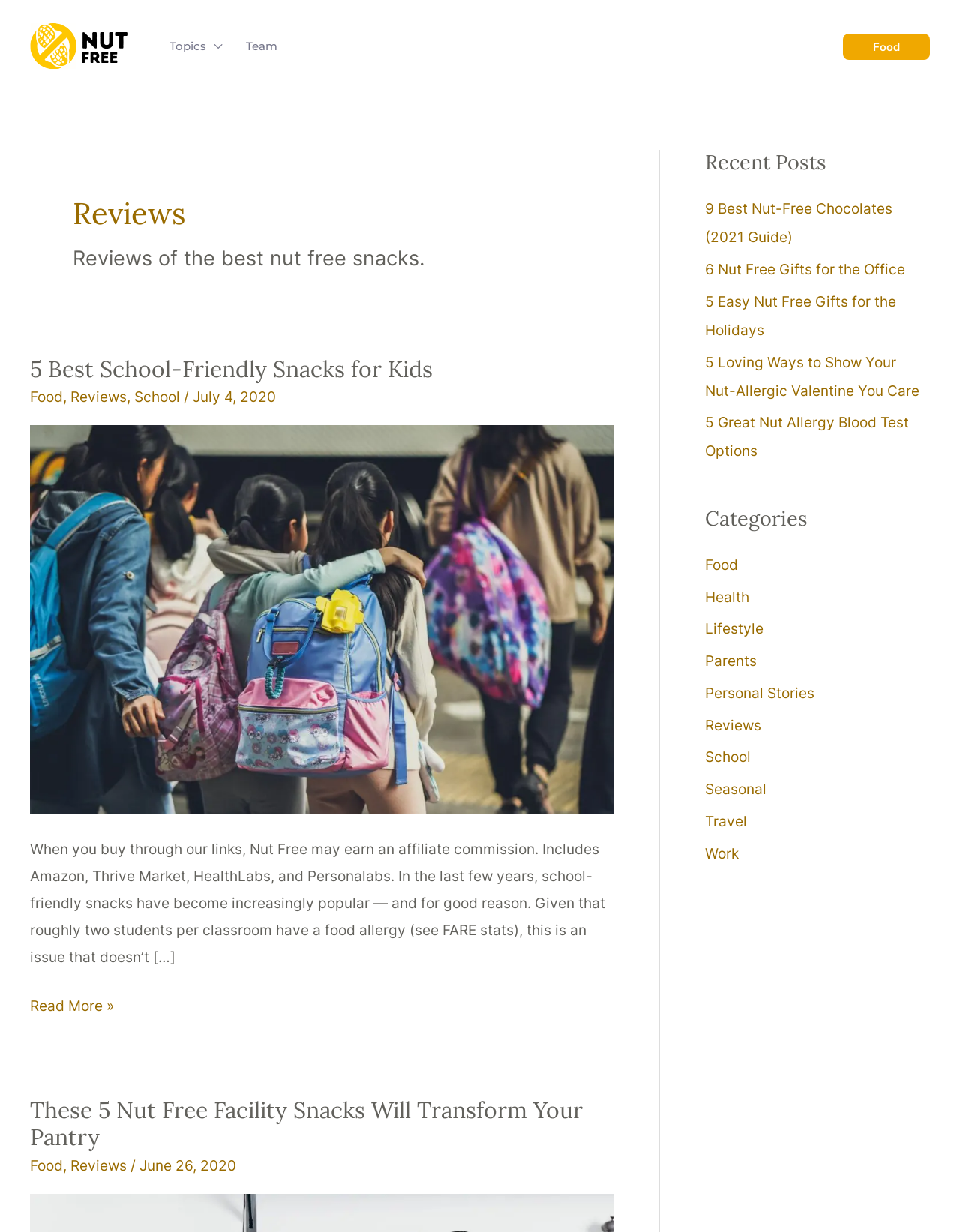Provide a short answer to the following question with just one word or phrase: What is the name of the website?

Nut Free